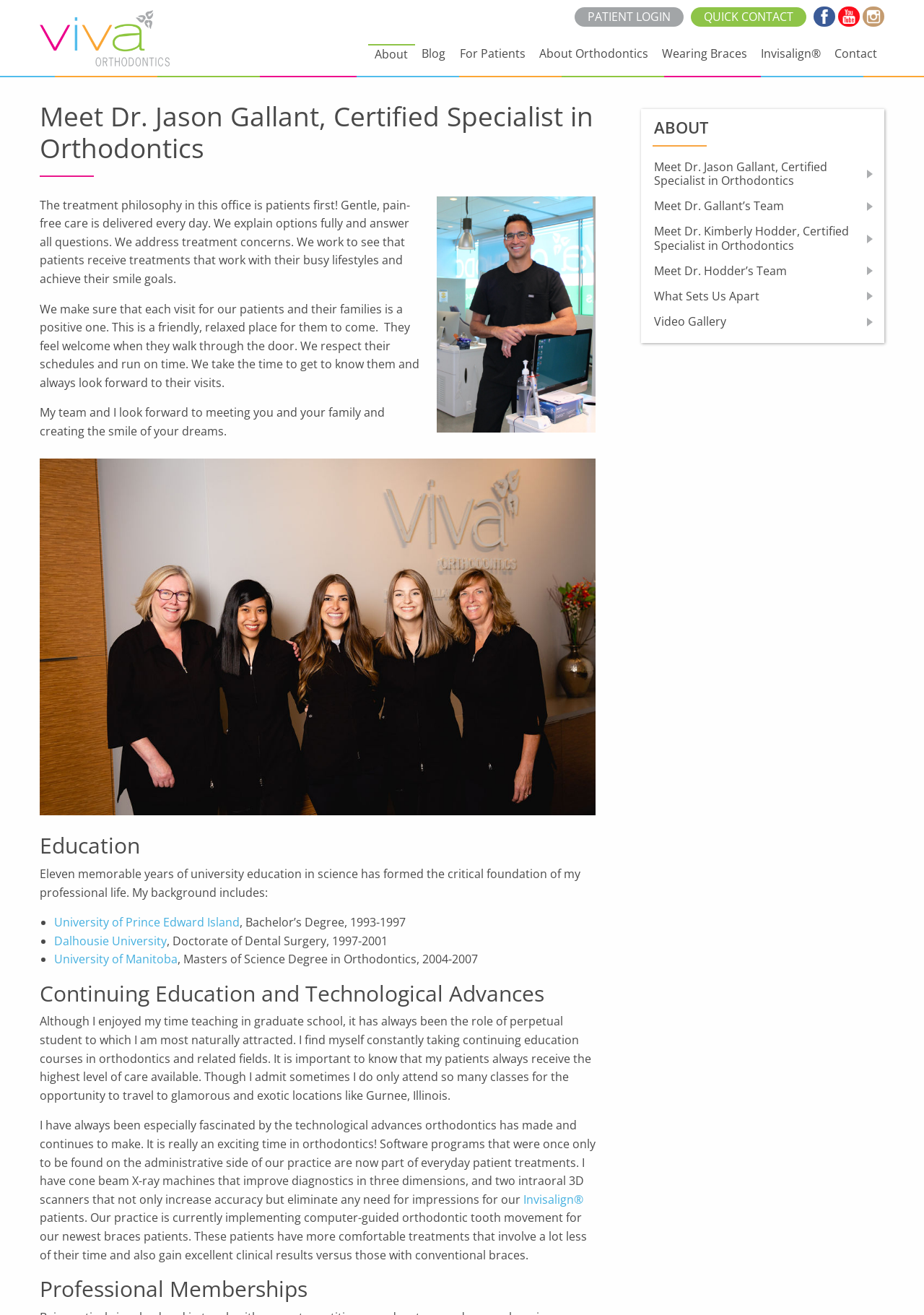Respond with a single word or short phrase to the following question: 
What is the philosophy of the orthodontic office?

Patients first!